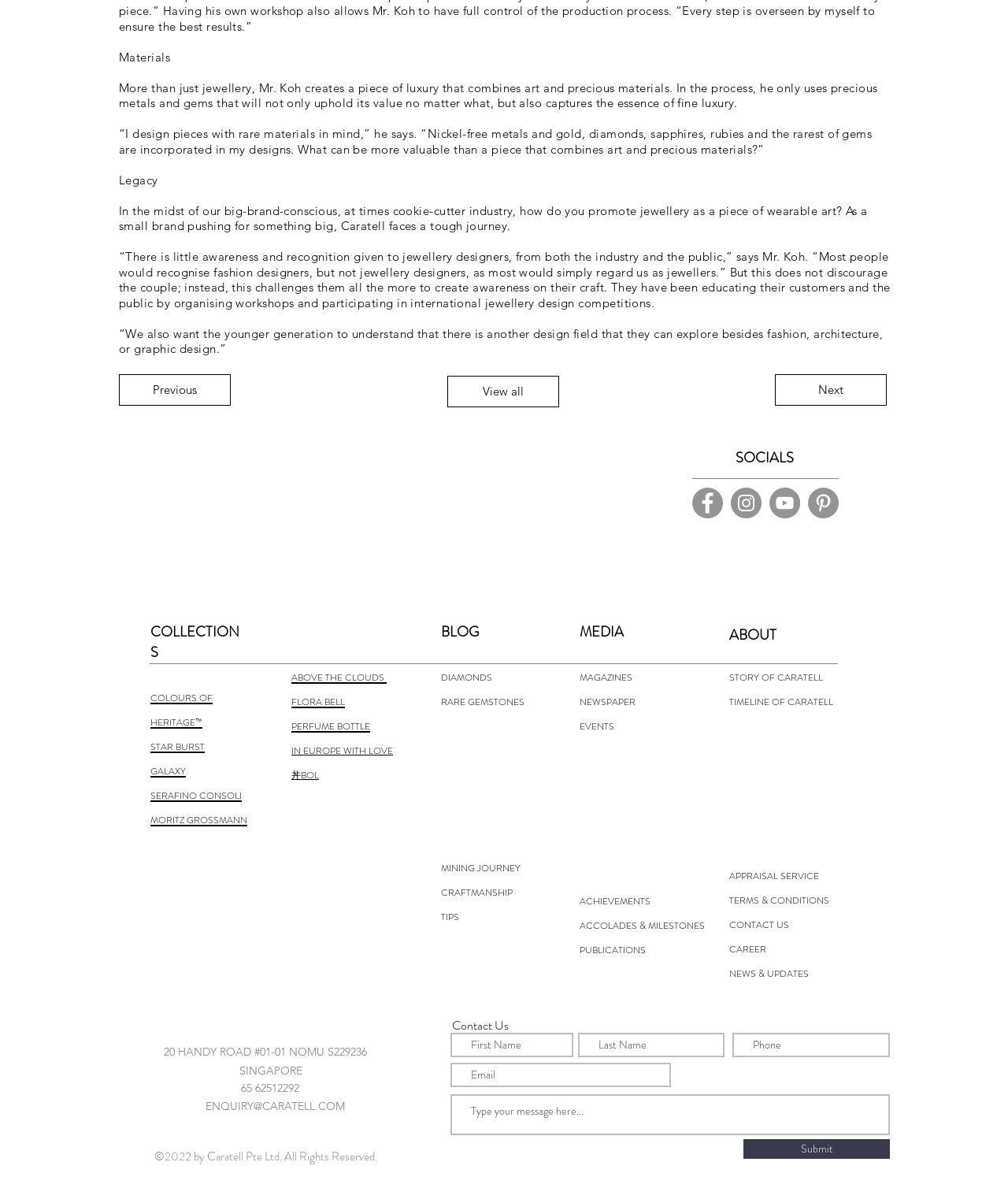Specify the bounding box coordinates of the region I need to click to perform the following instruction: "Enter address in the input field". The coordinates must be four float numbers in the range of 0 to 1, i.e., [left, top, right, bottom].

[0.153, 0.869, 0.403, 0.886]